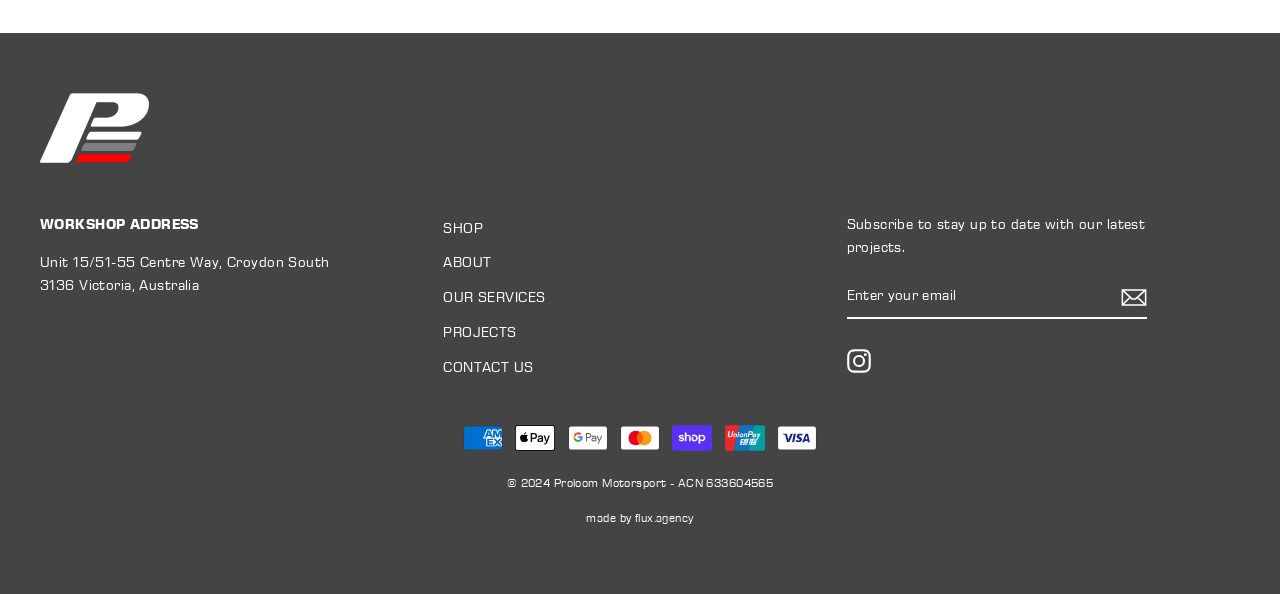Answer the question briefly using a single word or phrase: 
What is the address of Proloom Motorsport?

Unit 15/51-55 Centre Way, Croydon South 3136